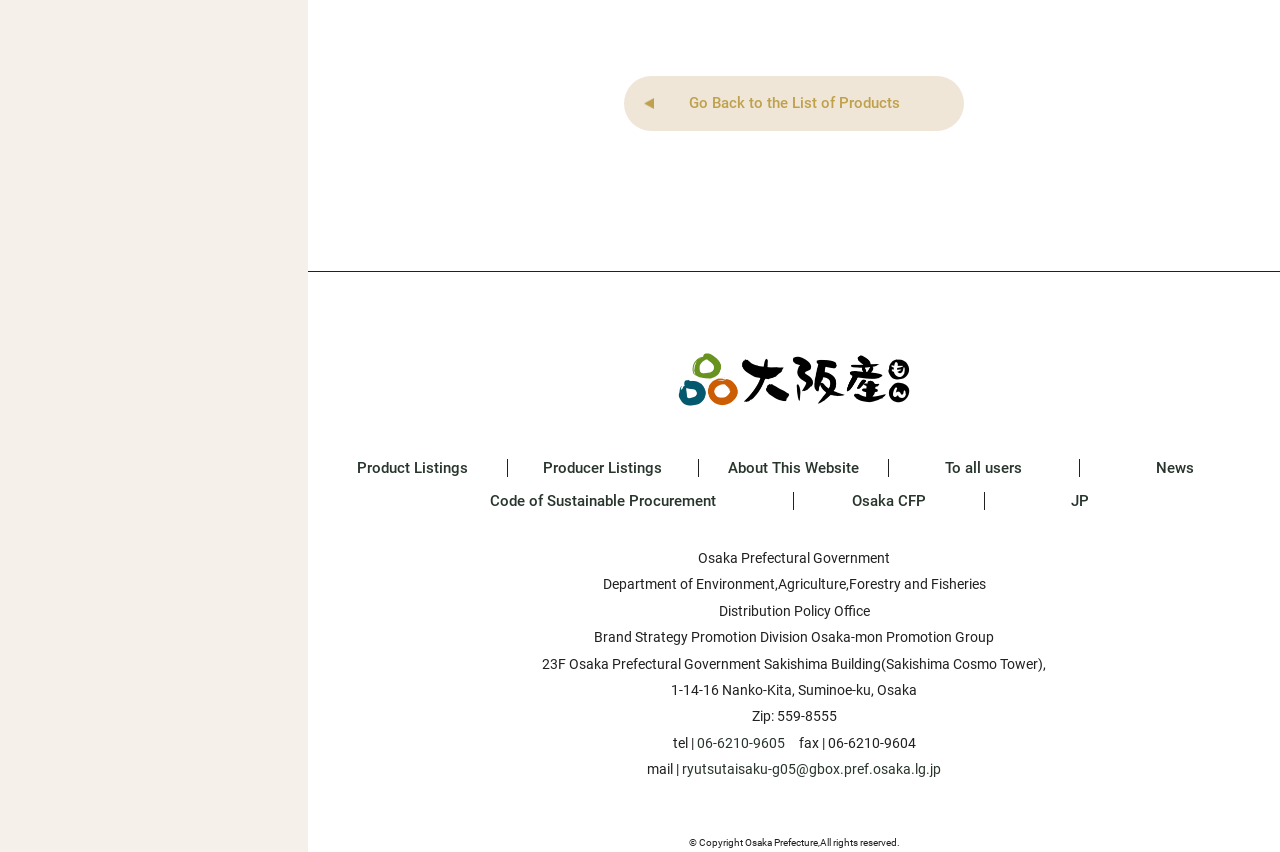Respond to the question below with a single word or phrase:
What is the address of the Osaka Prefectural Government?

1-14-16 Nanko-Kita, Suminoe-ku, Osaka